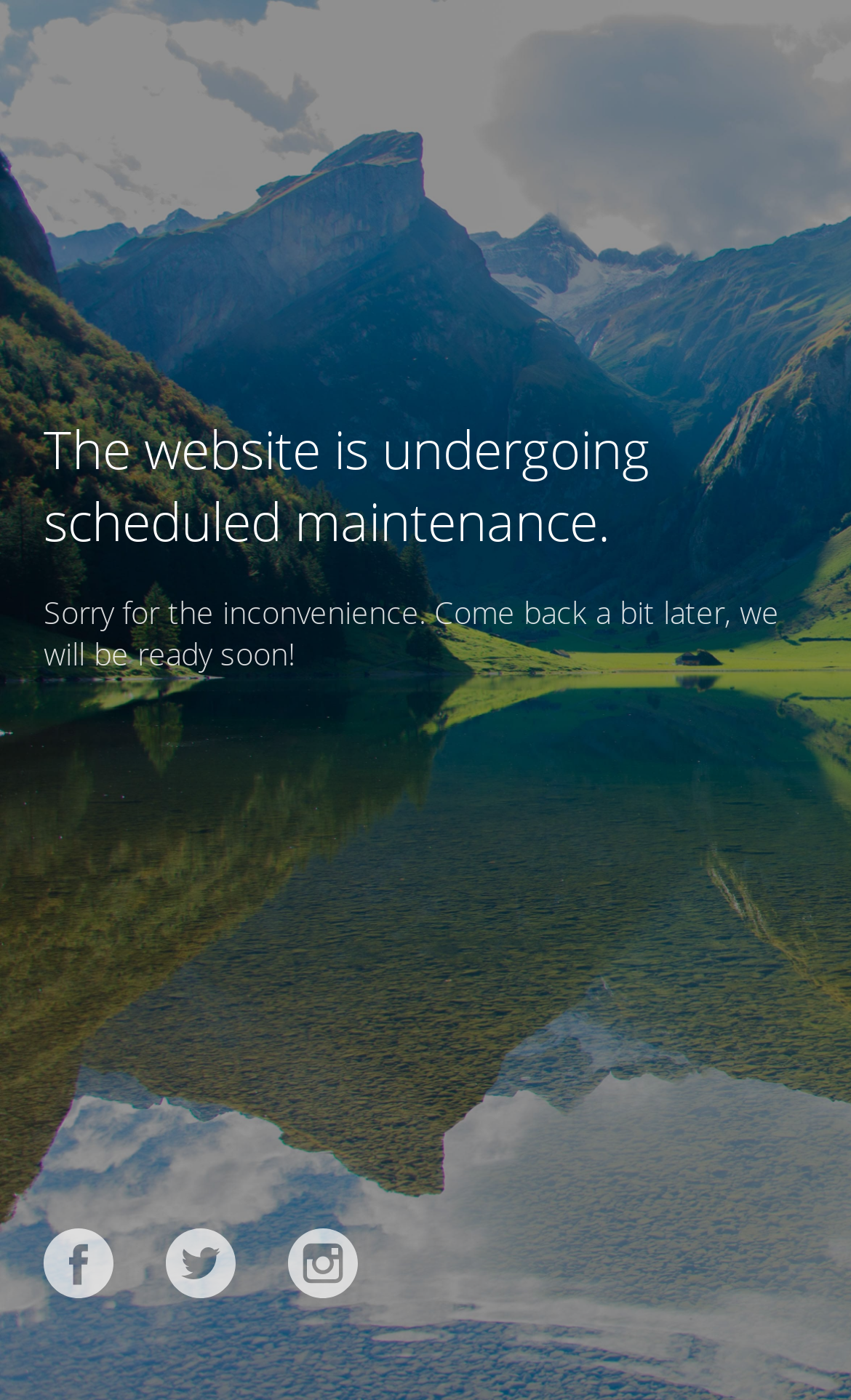Predict the bounding box of the UI element based on this description: "aria-label="Language switch" title="Language switch"".

None